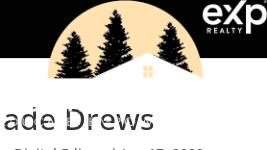Elaborate on all the elements present in the image.

The image features a sleek, modern design representing an individual named Jade Drews, associated with eXp Realty. The backdrop encompasses a stylized silhouette of a house beneath a circular gradient that transitions from peach to a soft cream color, suggesting warmth and comfort. Flanking the house, tall pine trees add a natural element, connecting the real estate theme with the outdoors. Below this design, the name "Jade Drews" is prominently displayed in a contemporary font, reinforcing her professional identity in the real estate market. This visual effectively combines elements that evoke trust, reliability, and a connection to home.